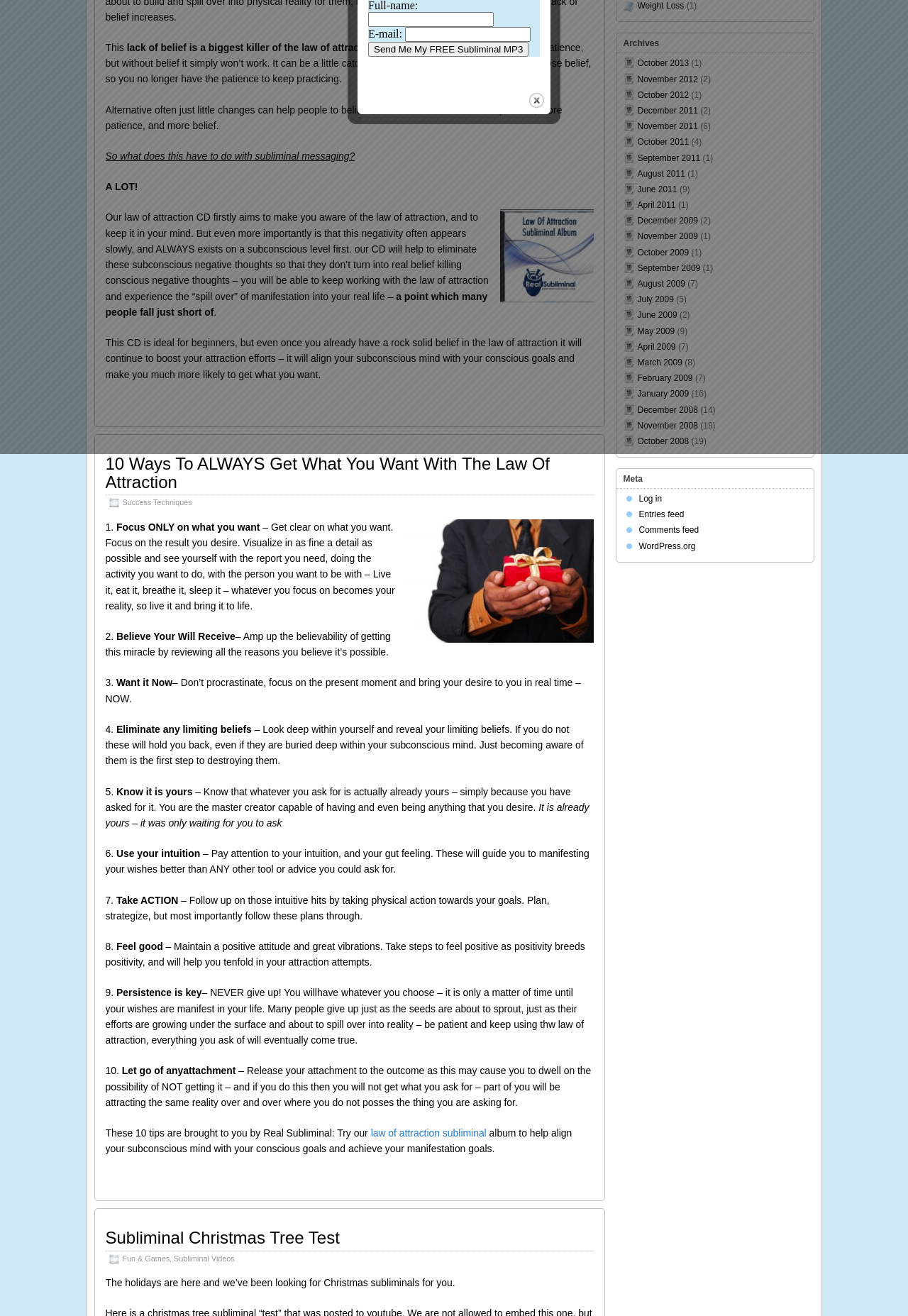Find the bounding box coordinates for the HTML element specified by: "Fun & Games".

[0.135, 0.953, 0.187, 0.959]